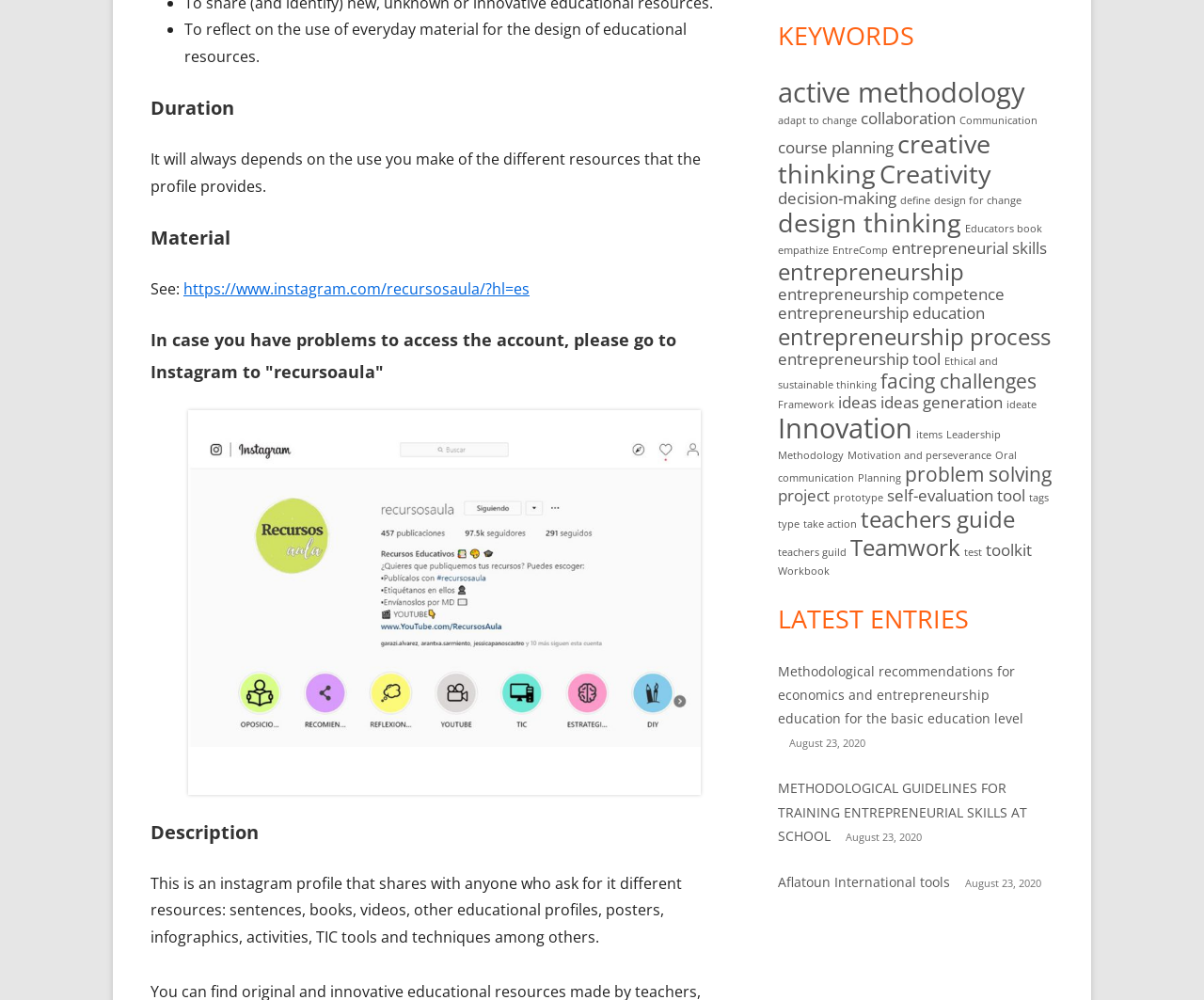How many items are related to 'entrepreneurship' on the webpage?
Answer the question in as much detail as possible.

By counting the links related to 'entrepreneurship' on the webpage, we can find that there are 7 items, including 'entrepreneurial skills', 'entrepreneurship', 'entrepreneurship competence', 'entrepreneurship education', 'entrepreneurship process', 'entrepreneurship tool', and 'entrepreneurship education'.